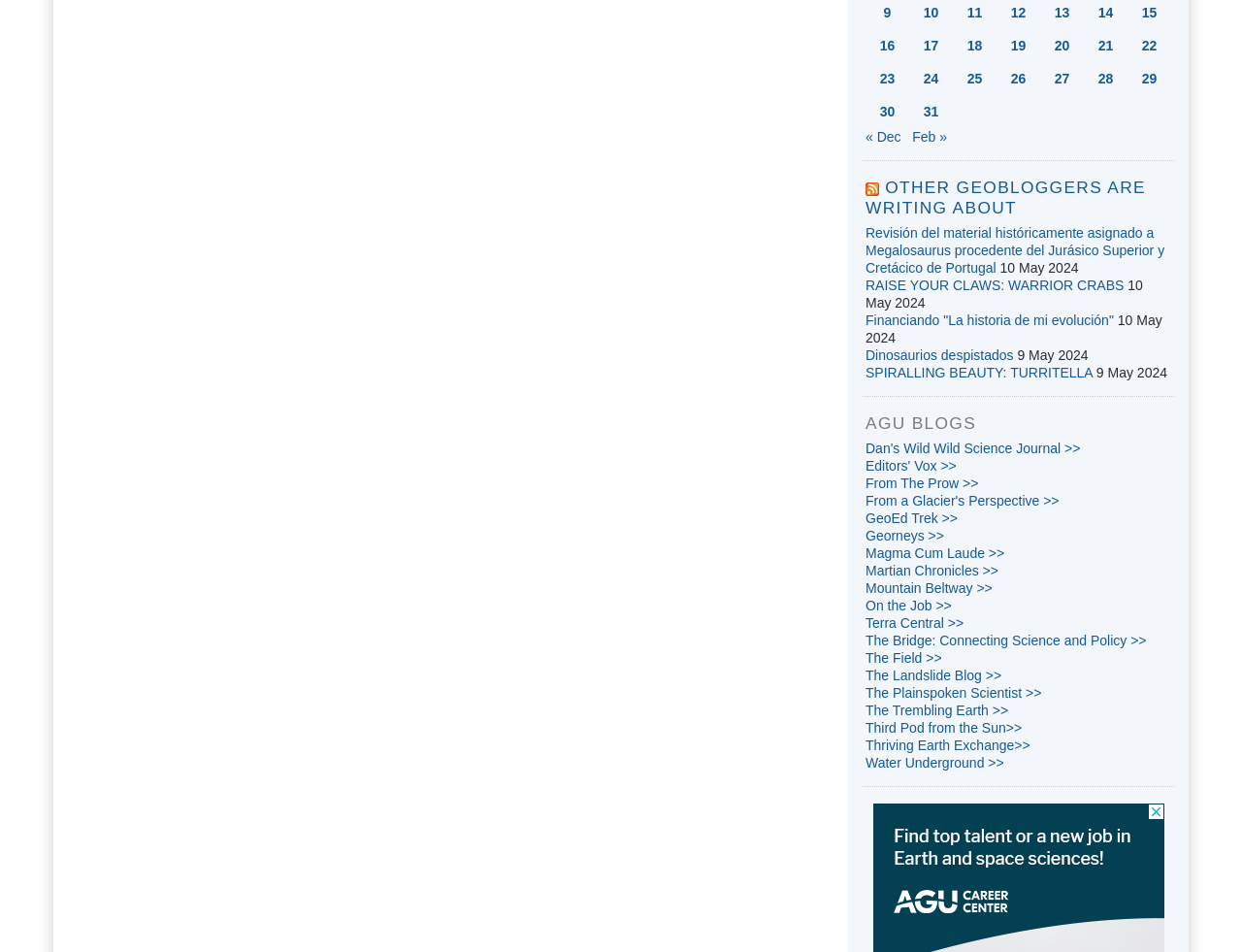Respond with a single word or phrase to the following question: How many links are there in the 'AGU BLOGS' section?

24